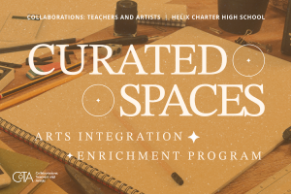Respond to the question below with a concise word or phrase:
What is the theme of the program?

Collaboration